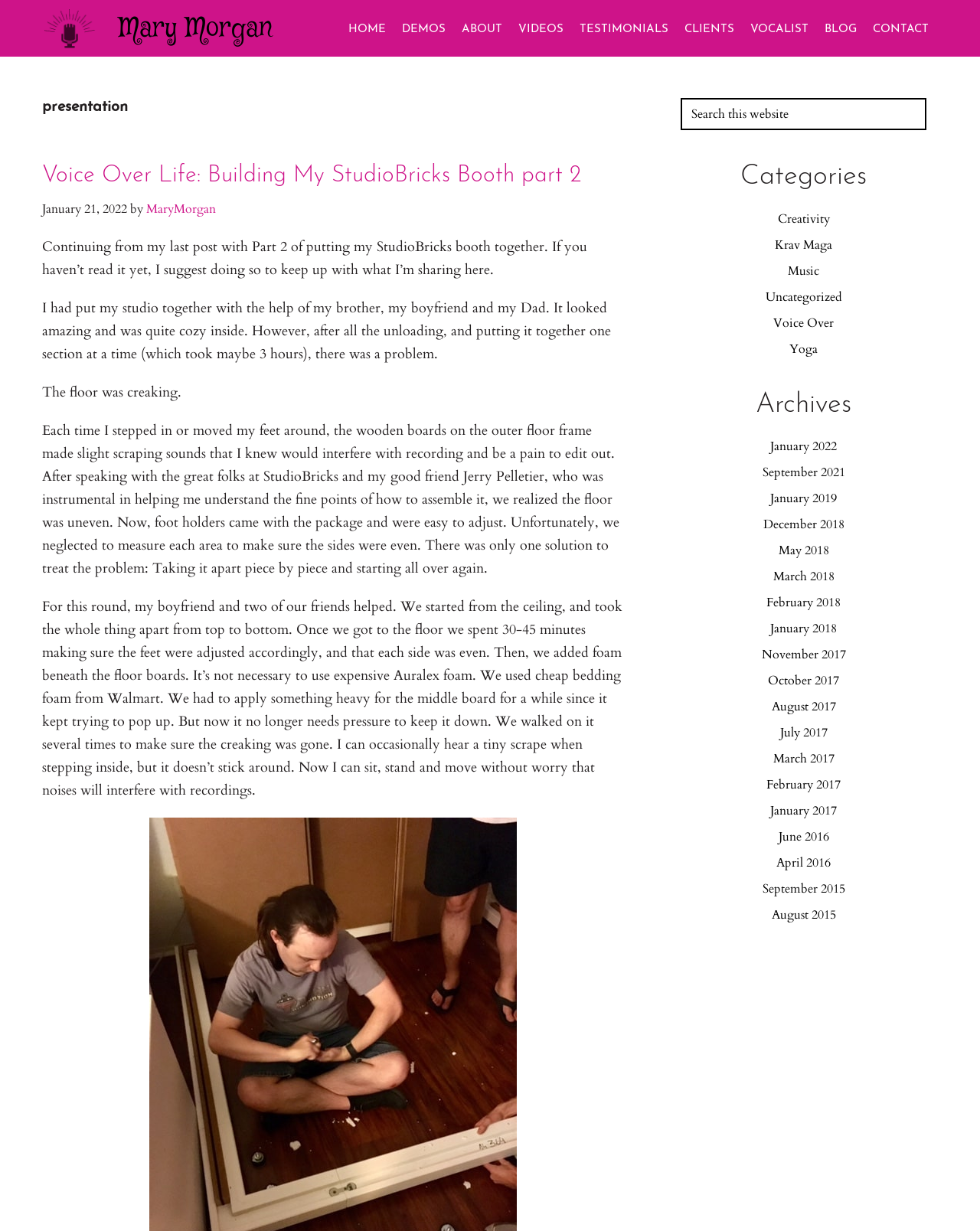What is the name of the voice artist?
Please provide a comprehensive answer based on the contents of the image.

The name of the voice artist can be found in the heading element 'Mary Morgan' which is located at the top of the webpage, and also in the link 'Mary Morgan' which is part of the navigation menu.